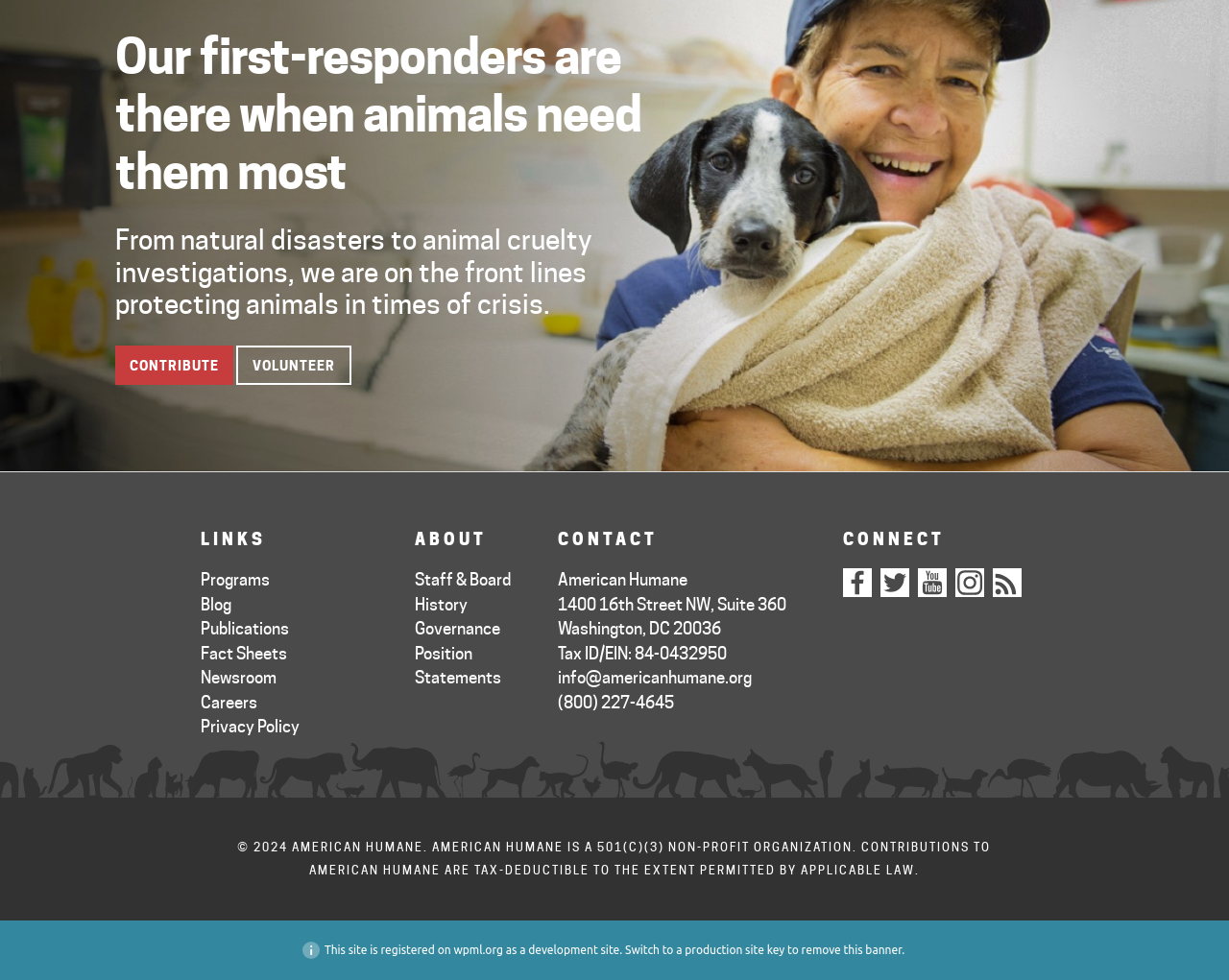Locate the bounding box coordinates of the element that should be clicked to fulfill the instruction: "Click CONTRIBUTE".

[0.094, 0.352, 0.19, 0.393]